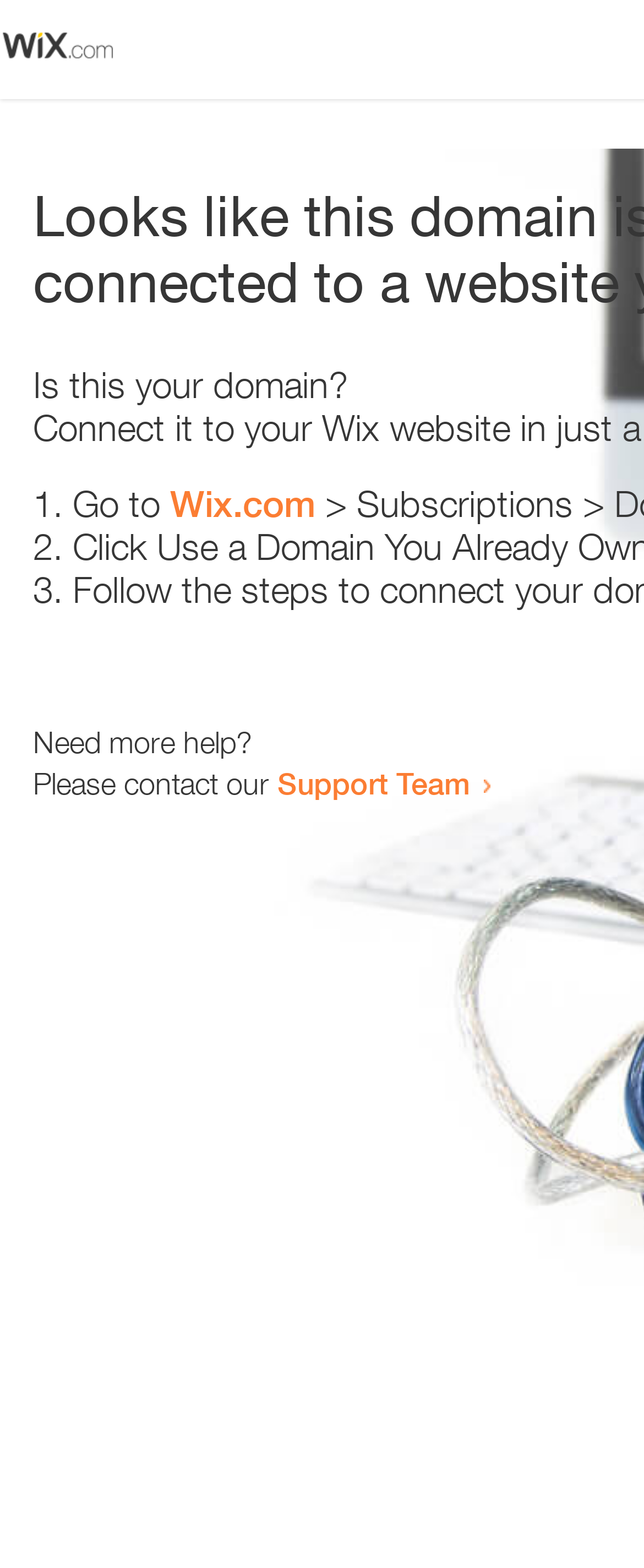Give a one-word or one-phrase response to the question: 
Is the webpage asking a question?

Yes